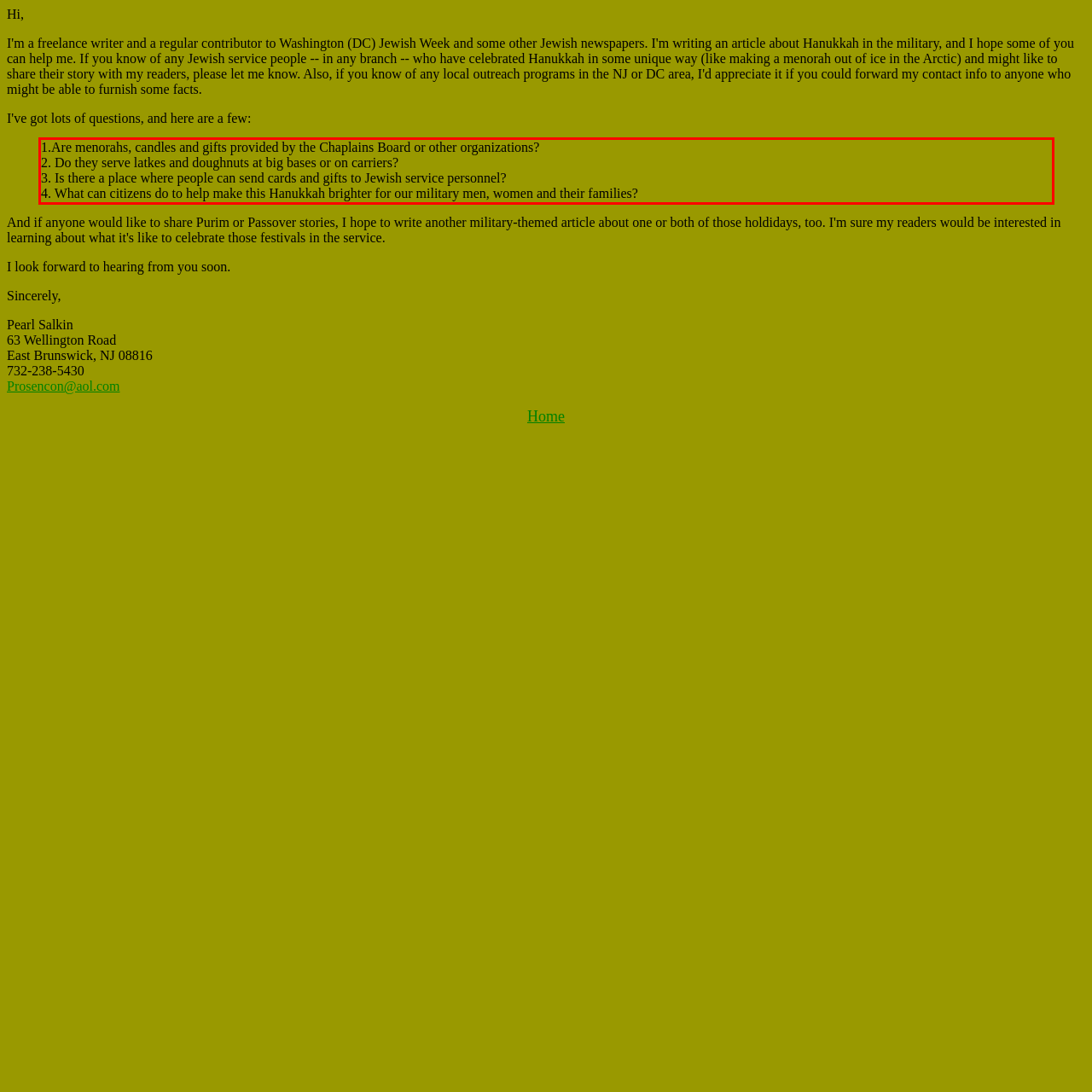Examine the webpage screenshot and use OCR to obtain the text inside the red bounding box.

1.Are menorahs, candles and gifts provided by the Chaplains Board or other organizations? 2. Do they serve latkes and doughnuts at big bases or on carriers? 3. Is there a place where people can send cards and gifts to Jewish service personnel? 4. What can citizens do to help make this Hanukkah brighter for our military men, women and their families?